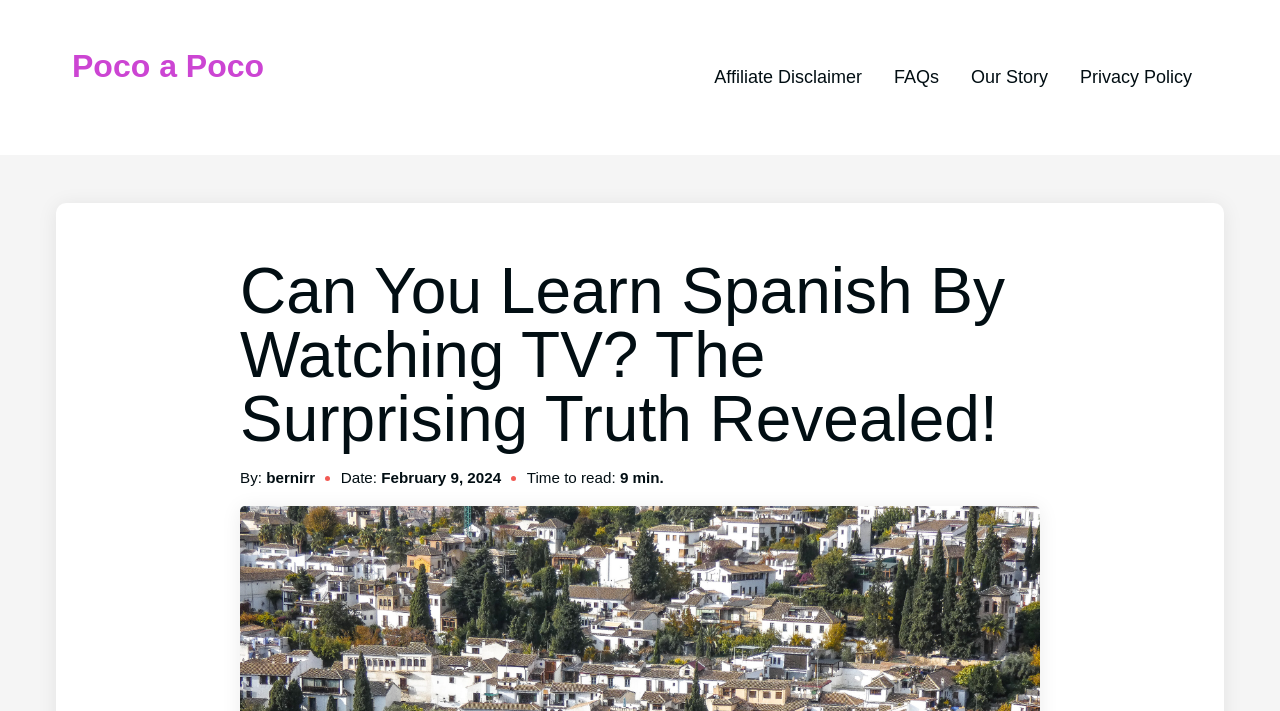What is the purpose of the links at the top-right corner?
Offer a detailed and exhaustive answer to the question.

The links at the top-right corner, including 'Affiliate Disclaimer', 'FAQs', 'Our Story', and 'Privacy Policy', seem to be navigation links that allow users to access different sections of the website. They are likely used for navigation and providing additional information about the website.